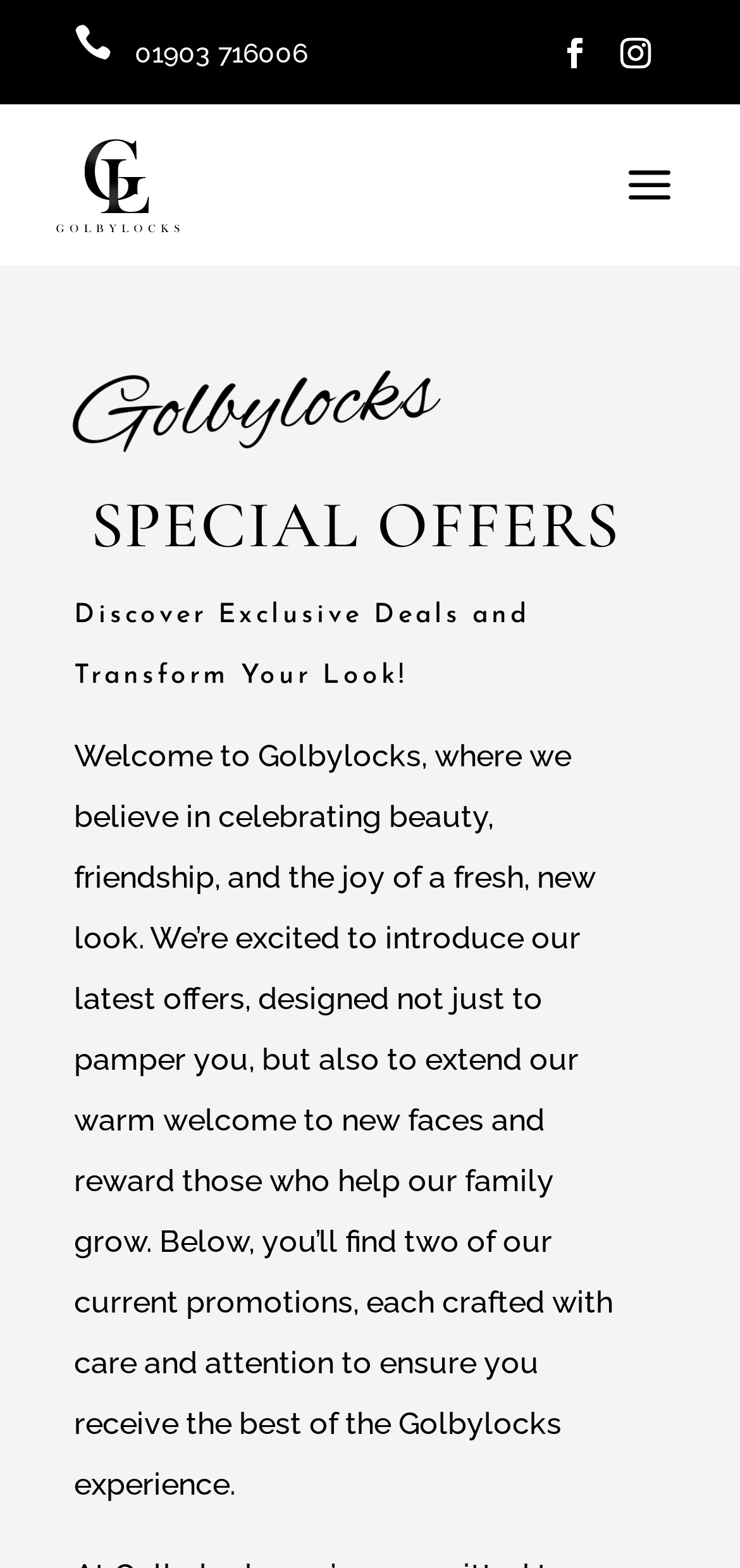Respond with a single word or phrase for the following question: 
What is the phone number of Golbylocks?

01903 716006